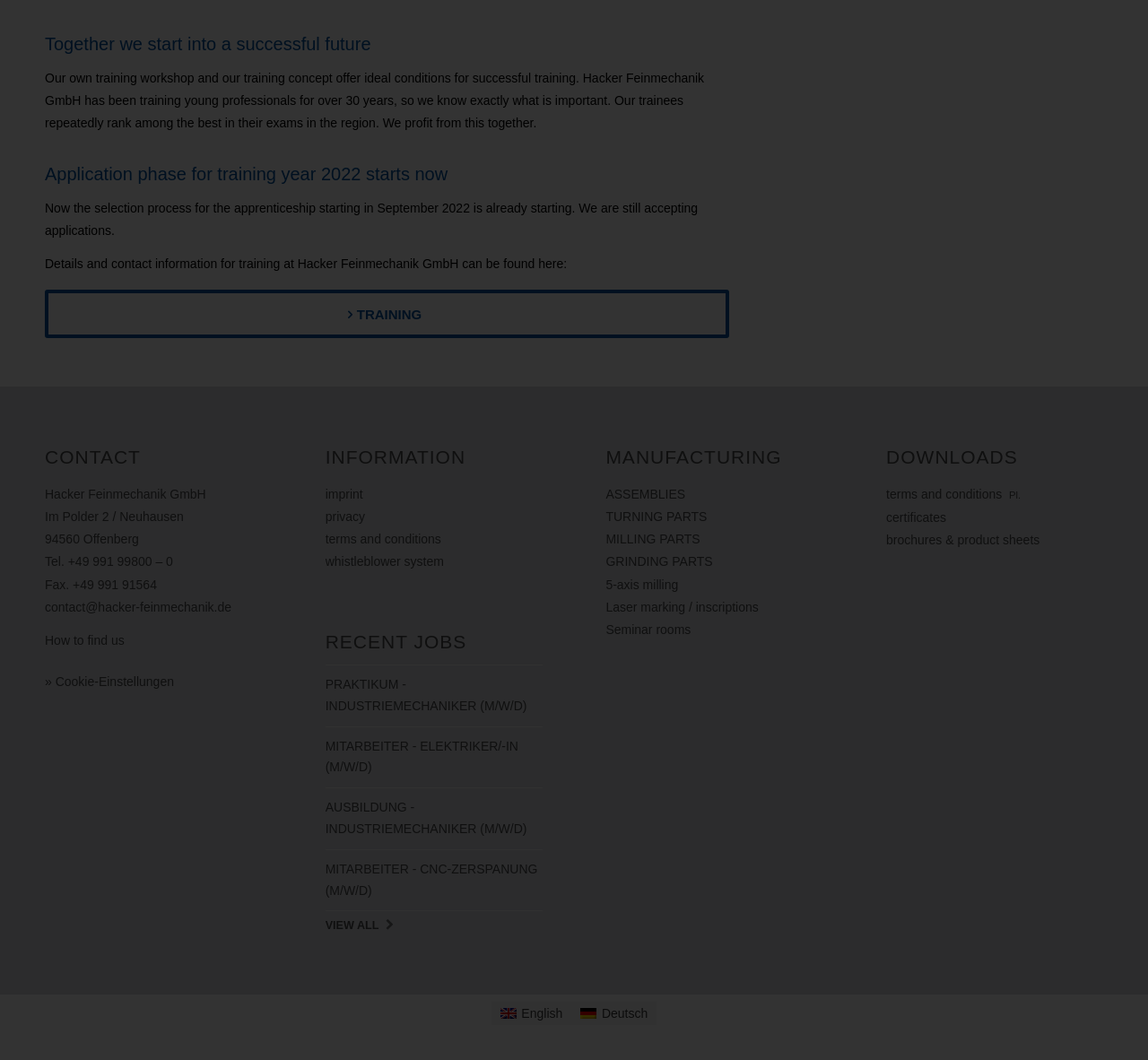What is the training concept of the company?
Answer the question with as much detail as possible.

The training concept of the company can be found in the first paragraph of the webpage, which states that 'Our own training workshop and our training concept offer ideal conditions for successful training'.